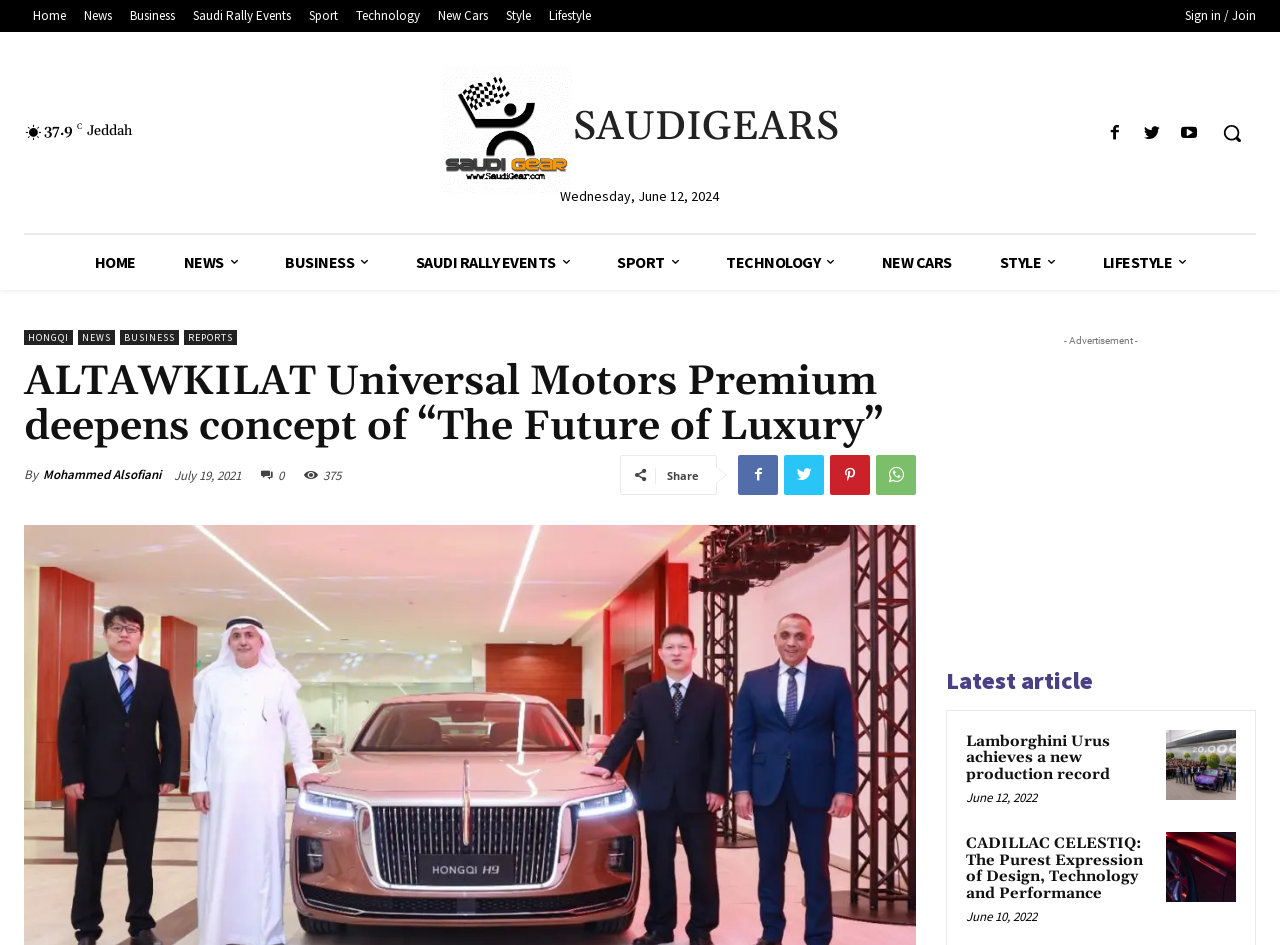Find and specify the bounding box coordinates that correspond to the clickable region for the instruction: "View the Hongqi luxury auto showroom news".

[0.019, 0.349, 0.057, 0.365]